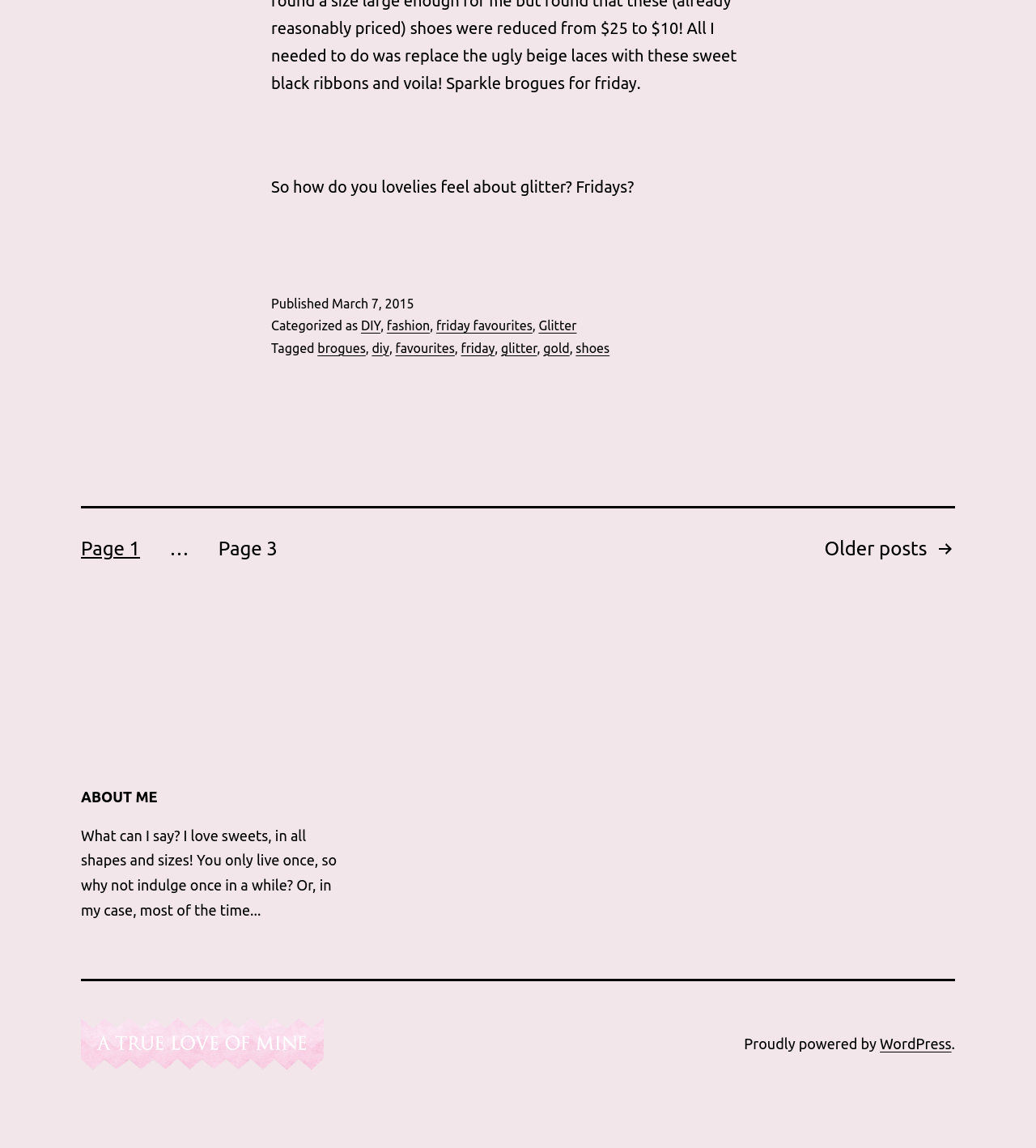Please identify the bounding box coordinates for the region that you need to click to follow this instruction: "Click on the 'DIY' category".

[0.348, 0.207, 0.367, 0.22]